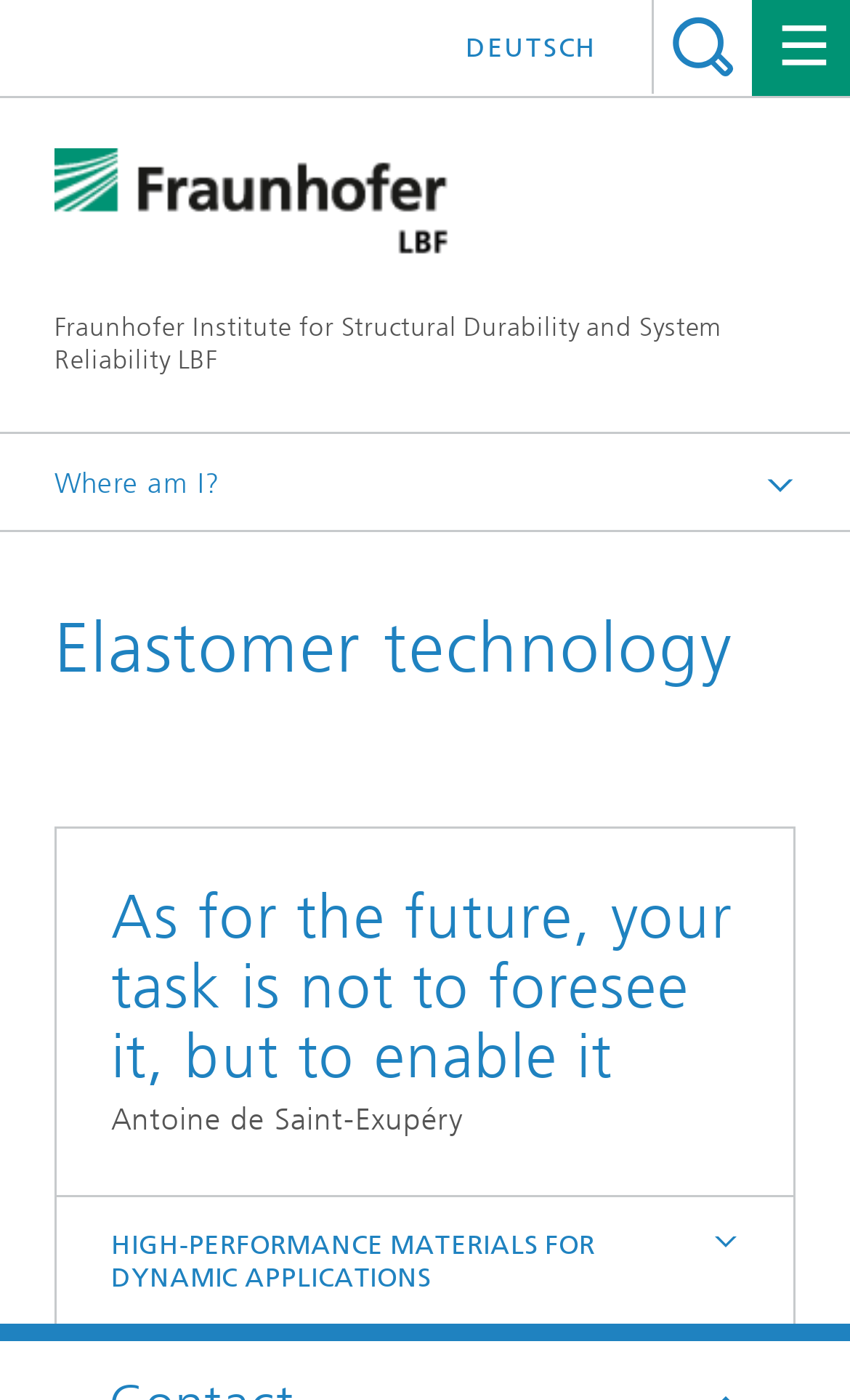Answer the question briefly using a single word or phrase: 
Who said the quote on the webpage?

Antoine de Saint-Exupéry